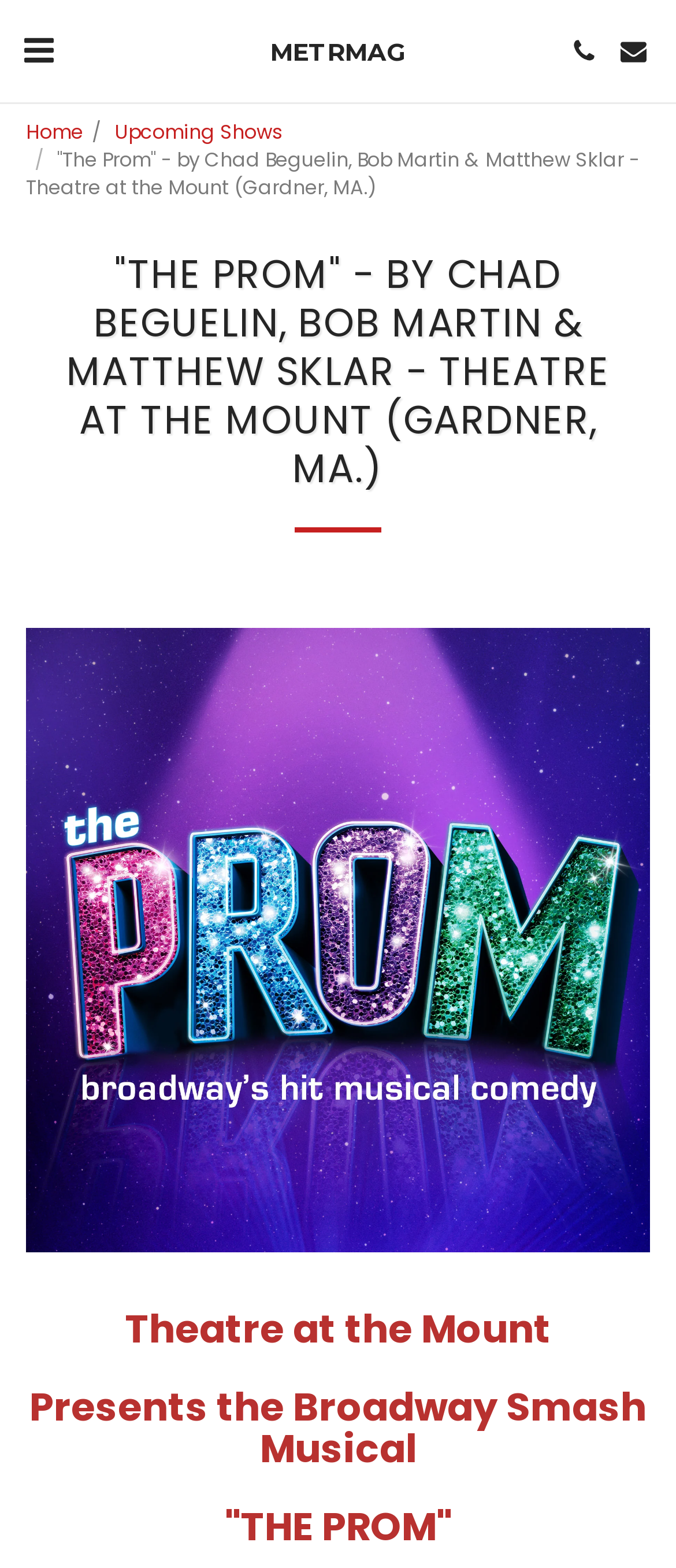Given the element description, predict the bounding box coordinates in the format (top-left x, top-left y, bottom-right x, bottom-right y). Make sure all values are between 0 and 1. Here is the element description: METRMAG

[0.362, 0.0, 0.638, 0.065]